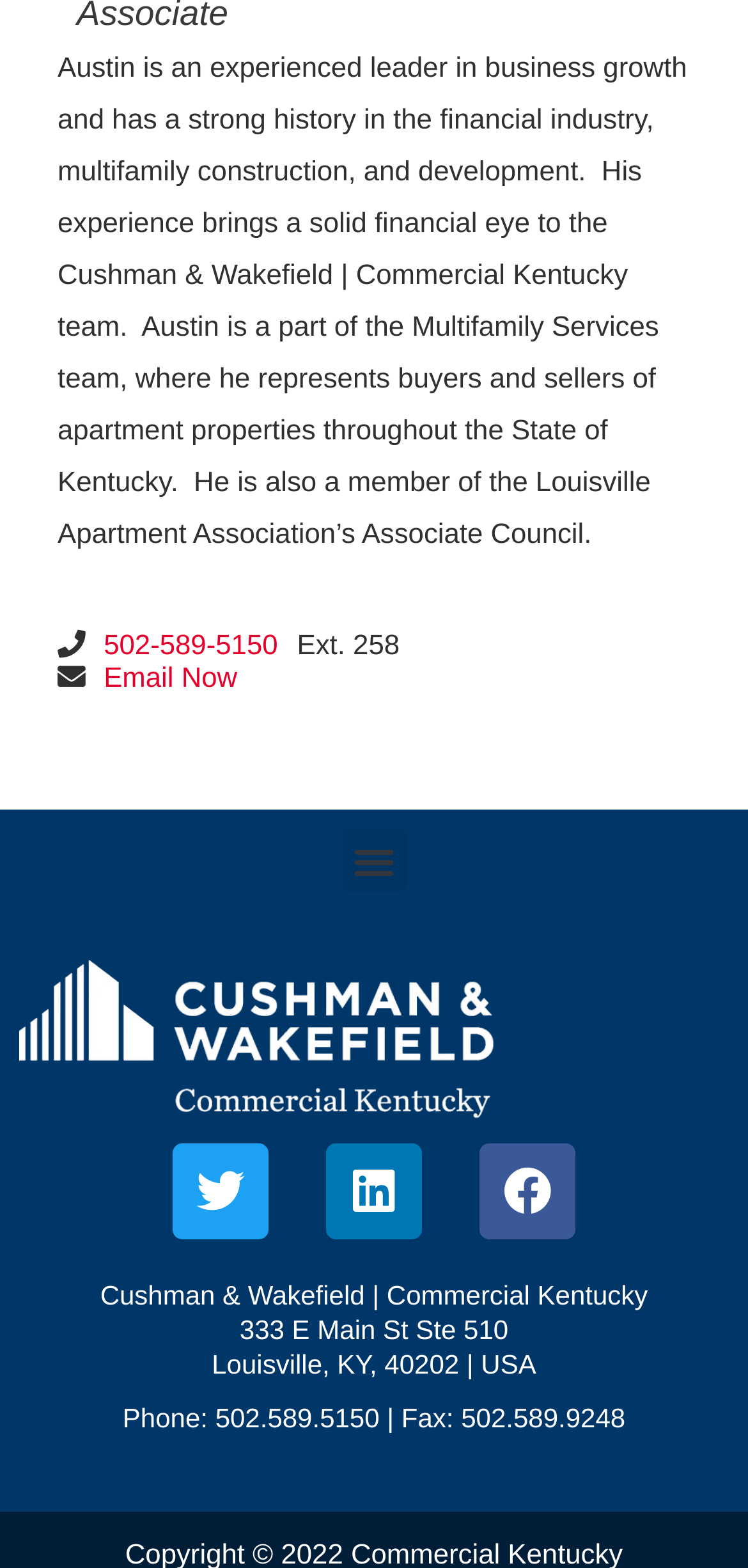Provide the bounding box coordinates of the UI element that matches the description: "Email Now".

[0.139, 0.417, 0.317, 0.451]